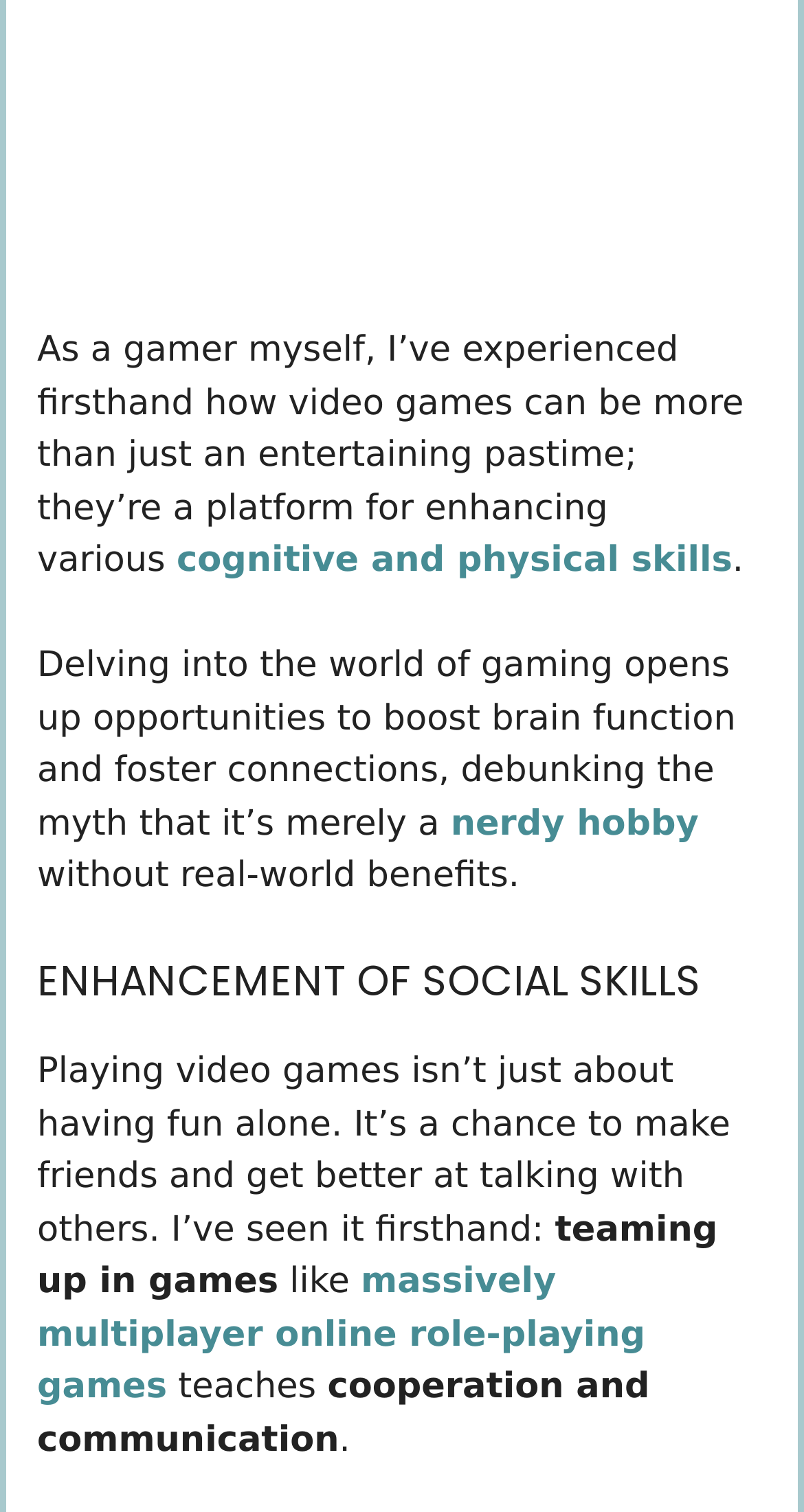Please provide the bounding box coordinates for the element that needs to be clicked to perform the following instruction: "Learn about 'Healthy Gaming Habits for Mental Wellness 1'". The coordinates should be given as four float numbers between 0 and 1, i.e., [left, top, right, bottom].

[0.046, 0.143, 0.954, 0.17]